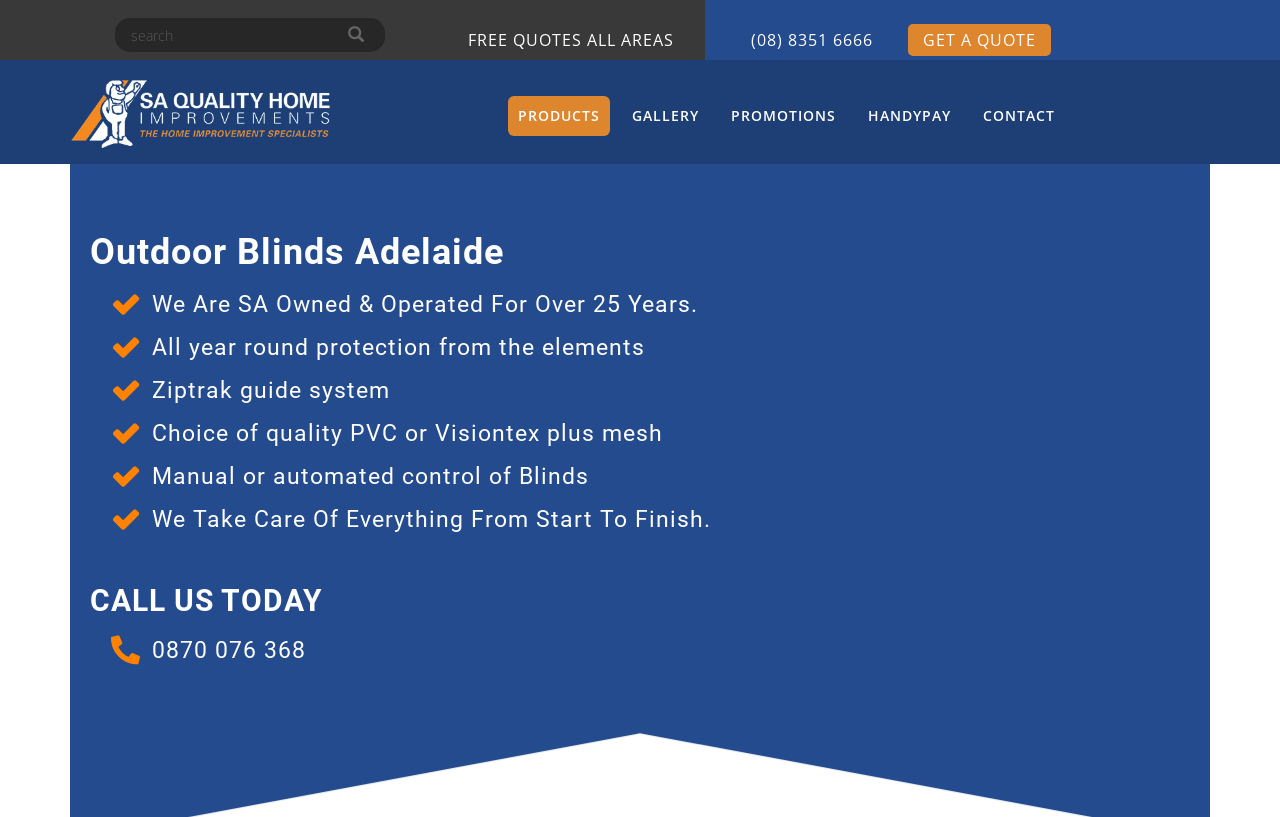Specify the bounding box coordinates for the region that must be clicked to perform the given instruction: "View products".

[0.397, 0.118, 0.476, 0.166]